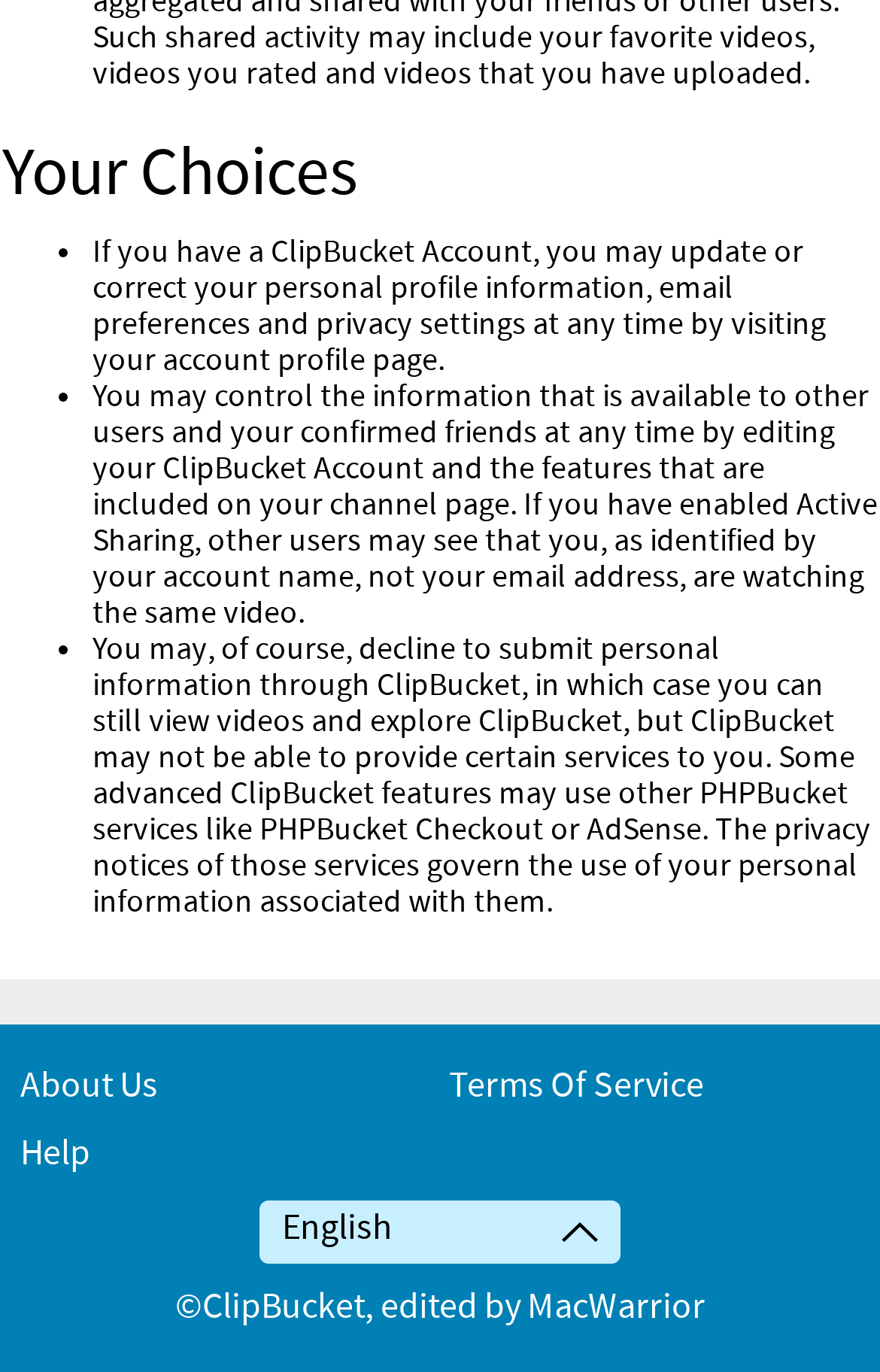Determine the bounding box coordinates for the UI element with the following description: "About Us". The coordinates should be four float numbers between 0 and 1, represented as [left, top, right, bottom].

[0.023, 0.775, 0.179, 0.809]